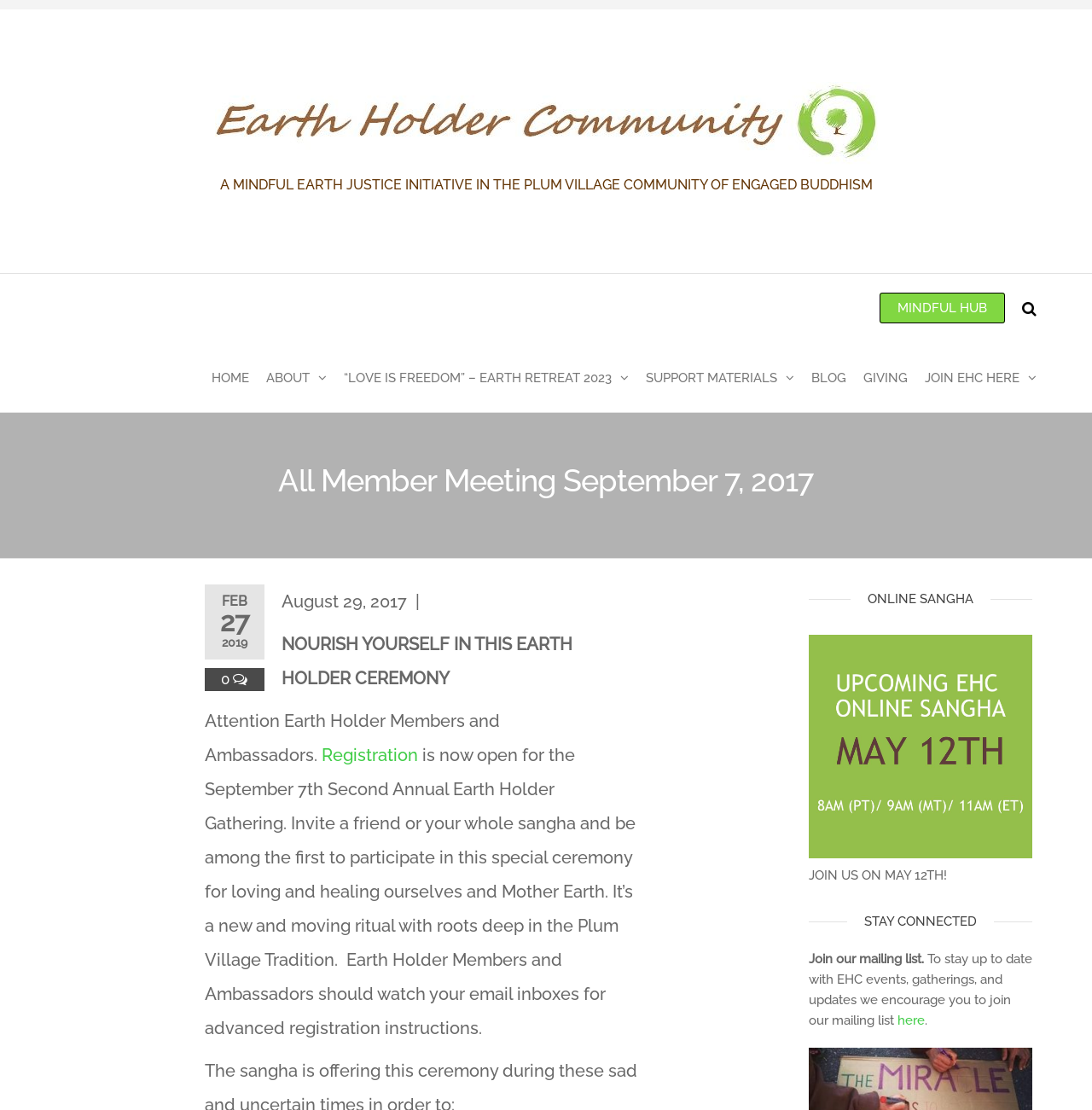Please identify the bounding box coordinates for the region that you need to click to follow this instruction: "Check the BLOG".

[0.735, 0.31, 0.783, 0.371]